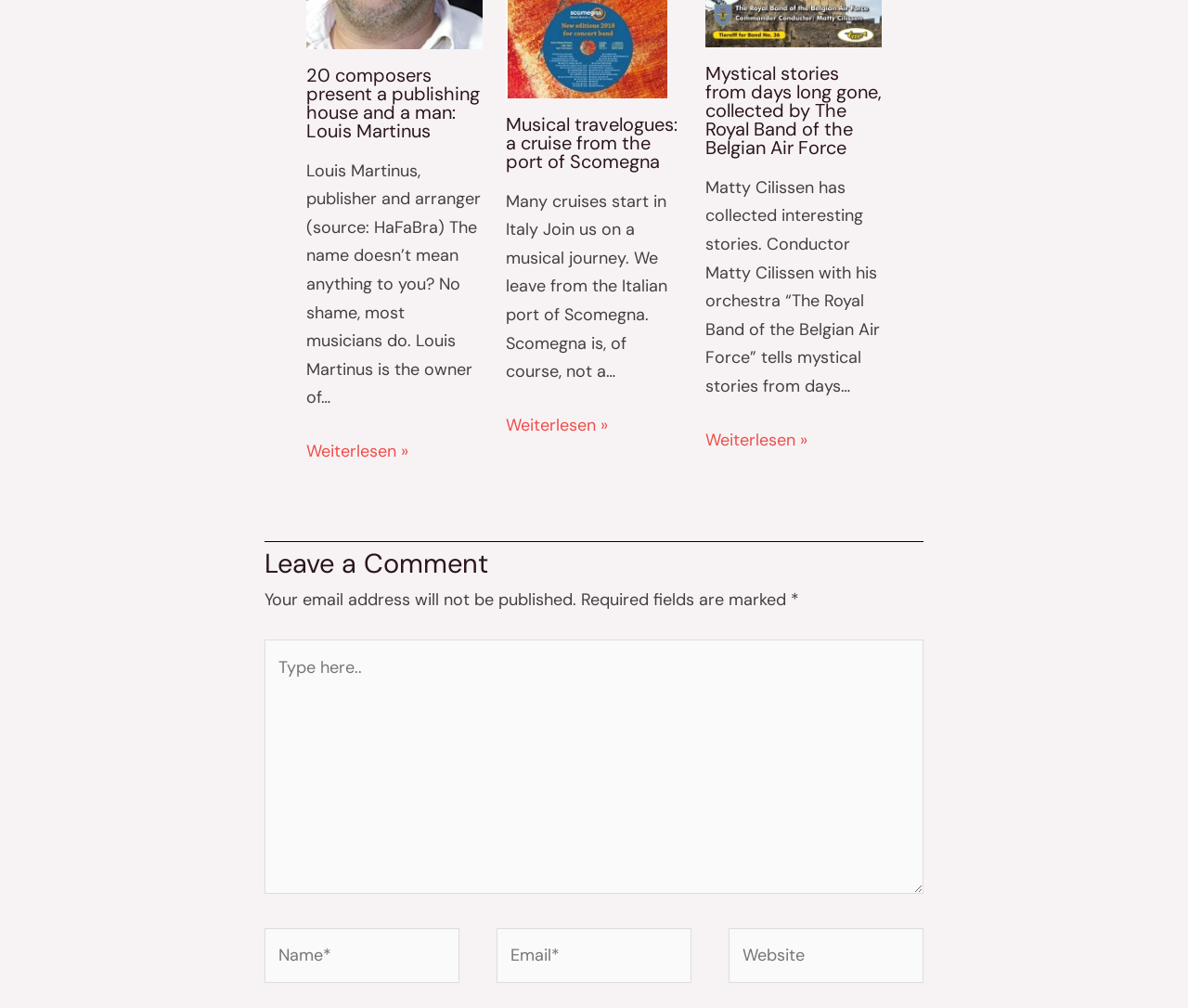Please determine the bounding box coordinates of the element's region to click in order to carry out the following instruction: "Click on the link to read more about Musical travelogues: a cruise from the port of Scomegna". The coordinates should be four float numbers between 0 and 1, i.e., [left, top, right, bottom].

[0.426, 0.111, 0.57, 0.172]